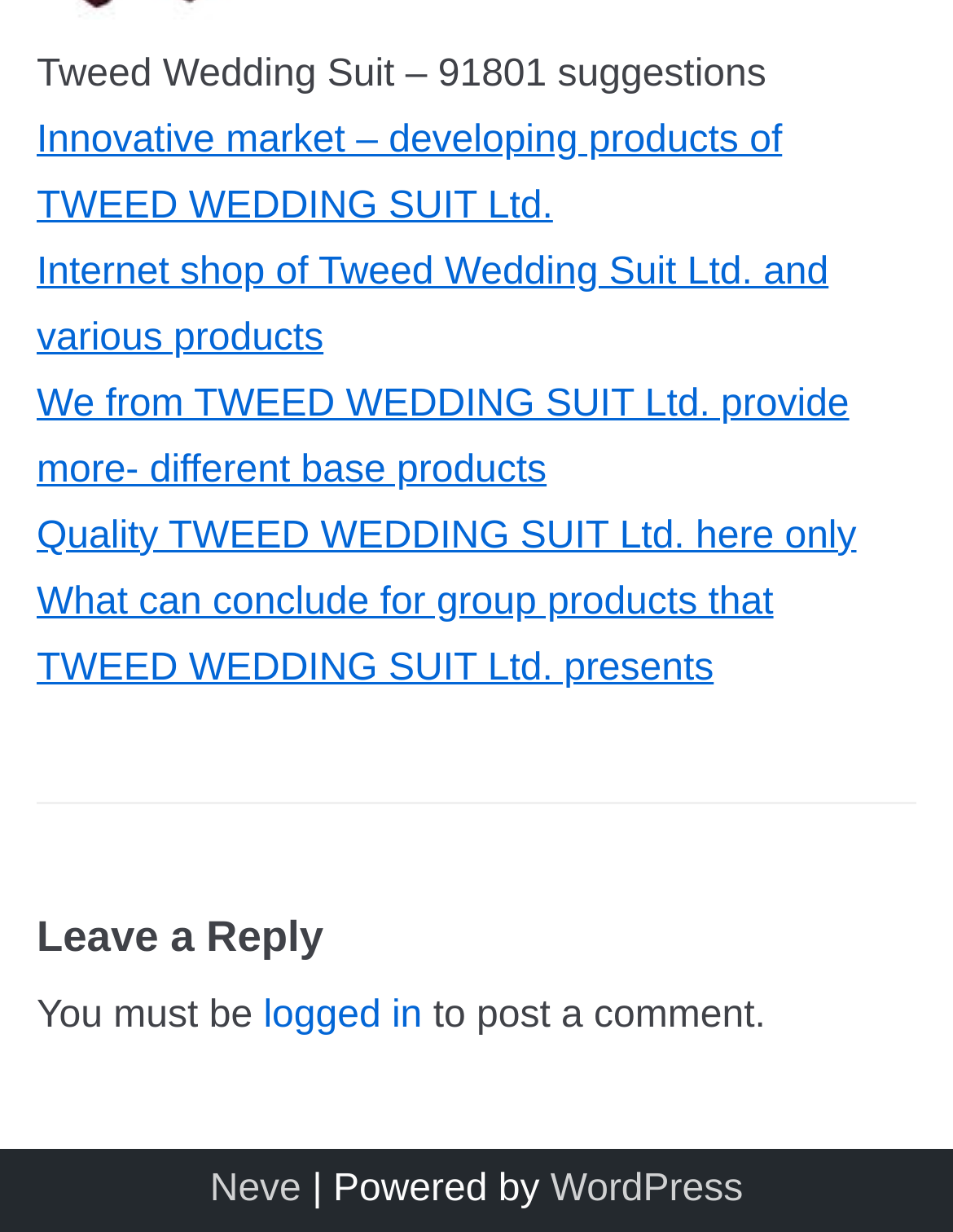Can you find the bounding box coordinates for the element to click on to achieve the instruction: "Click on the link to Internet shop of Tweed Wedding Suit Ltd."?

[0.038, 0.205, 0.869, 0.292]